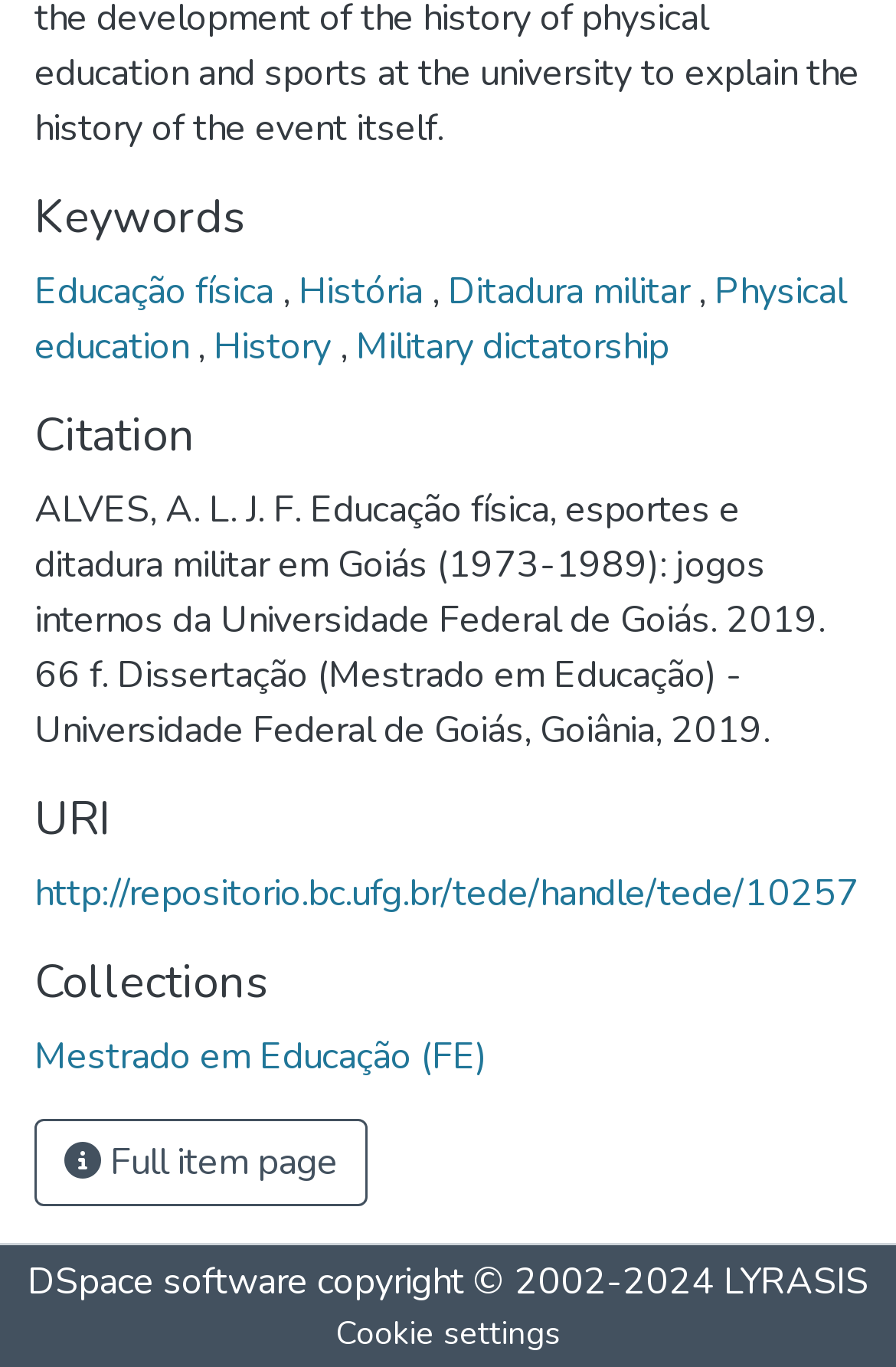What is the degree of the dissertation?
Give a single word or phrase as your answer by examining the image.

Mestrado em Educação